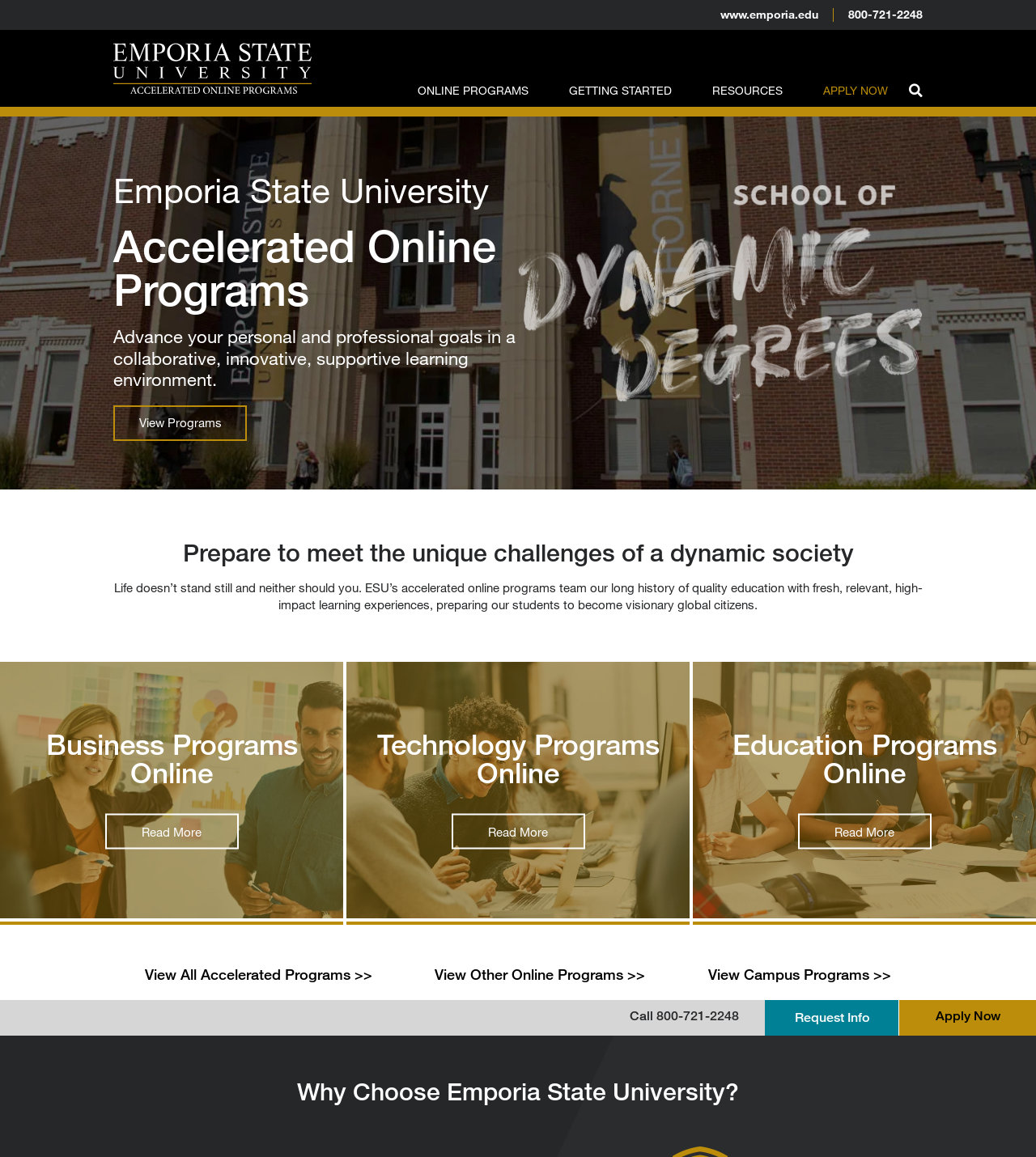Please specify the bounding box coordinates of the element that should be clicked to execute the given instruction: 'View online business programs'. Ensure the coordinates are four float numbers between 0 and 1, expressed as [left, top, right, bottom].

[0.0, 0.572, 0.331, 0.796]